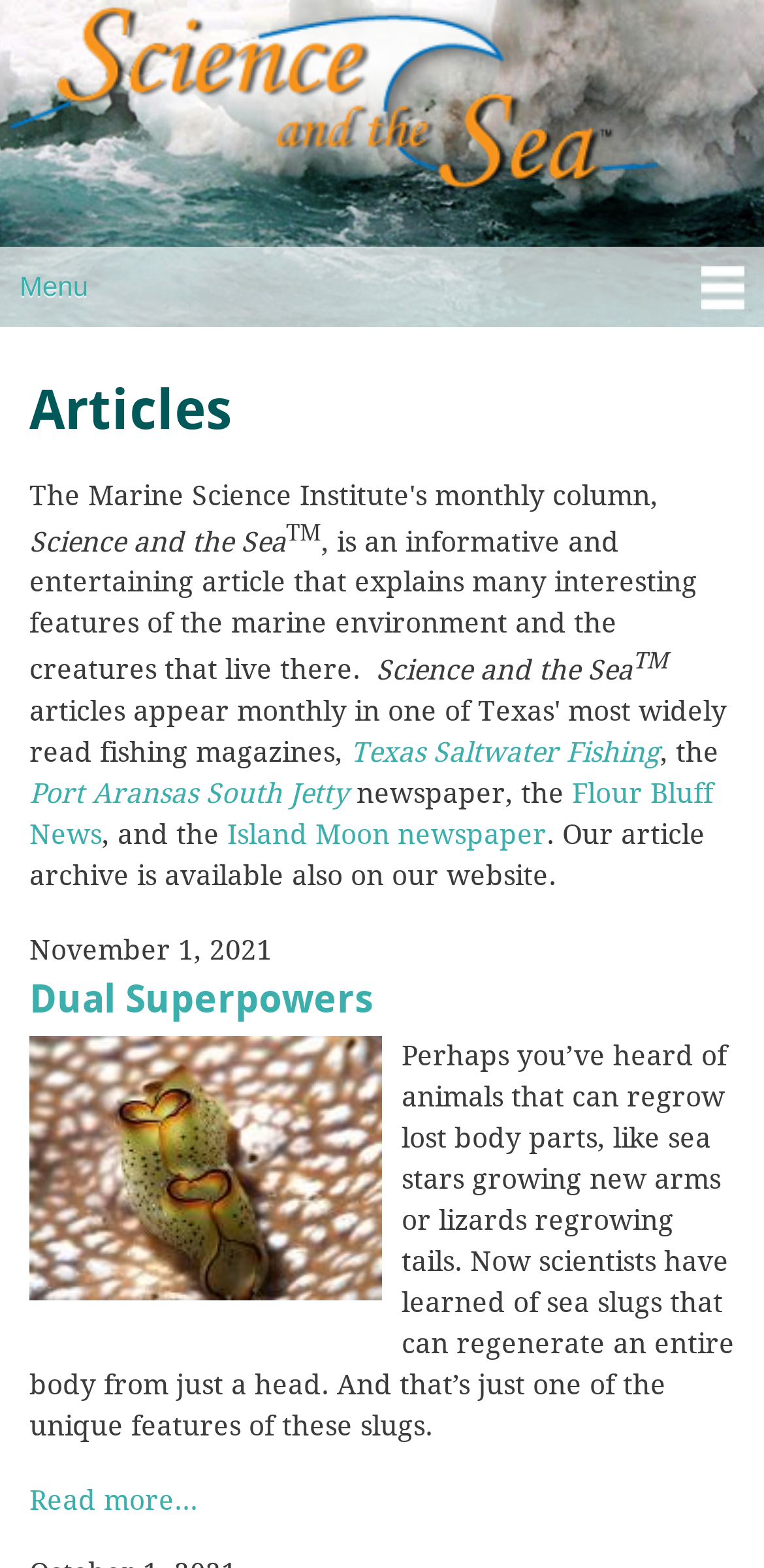Detail the various sections and features of the webpage.

The webpage is an article archive page from "Science and the Sea" with a focus on marine environment and creatures. At the top, there is a navigation menu with links to "Home", "Science and the Sea", and "Main menu". Below the navigation menu, there is a heading "Articles" followed by a brief description of the website, which explains that it provides informative and entertaining articles about the marine environment.

On the left side of the page, there is a list of article links, including "Texas Saltwater Fishing", "Port Aransas South Jetty", "Flour Bluff News", and "Island Moon newspaper". These links are accompanied by brief descriptions or phrases, such as "newspaper, the" and "and the".

In the main content area, there is an article titled "Dual Superpowers" with a brief summary or introduction. The article discusses sea slugs that can regenerate an entire body from just a head, and other unique features of these slugs. Below the article summary, there is a "Read more..." link.

At the bottom of the page, there is a date "November 1, 2021" and an image with the text "Home" on it, which is likely a logo or icon for the website.